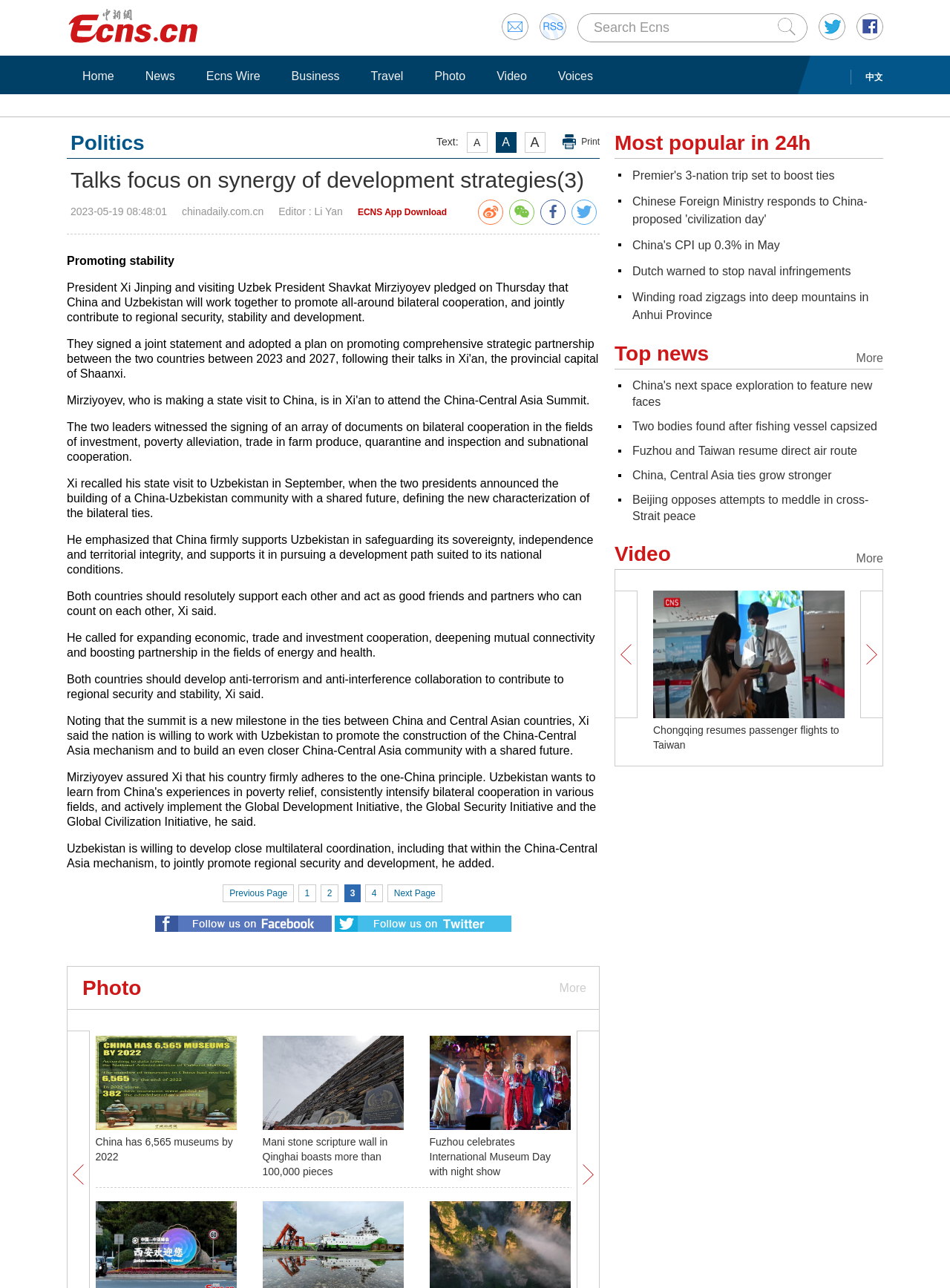Please identify the coordinates of the bounding box that should be clicked to fulfill this instruction: "Read more about Talks focus on synergy of development strategies".

[0.07, 0.13, 0.631, 0.15]